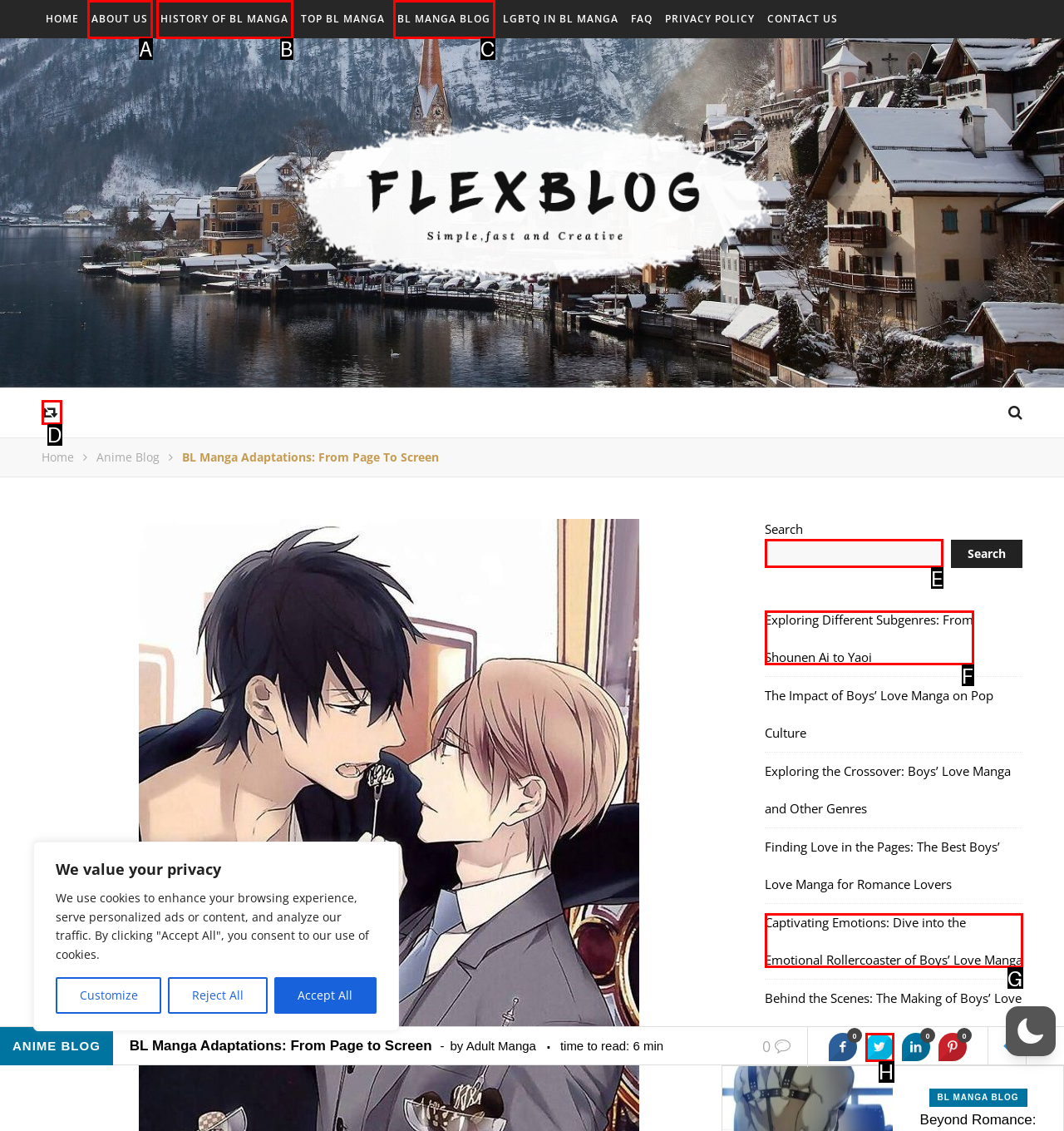Select the letter associated with the UI element you need to click to perform the following action: Read the article Exploring Different Subgenres: From Shounen Ai to Yaoi
Reply with the correct letter from the options provided.

F